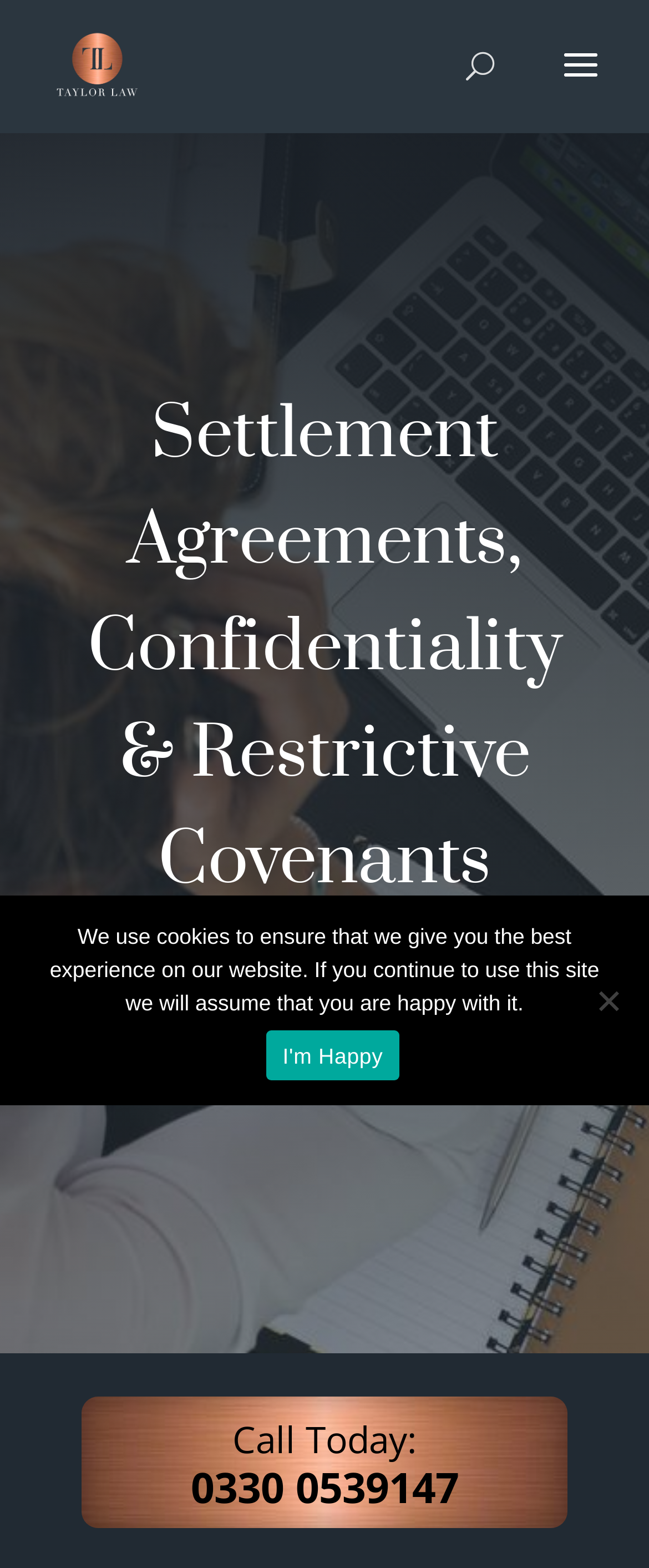Please answer the following question using a single word or phrase: 
What is the phone number to call?

0330 0539147